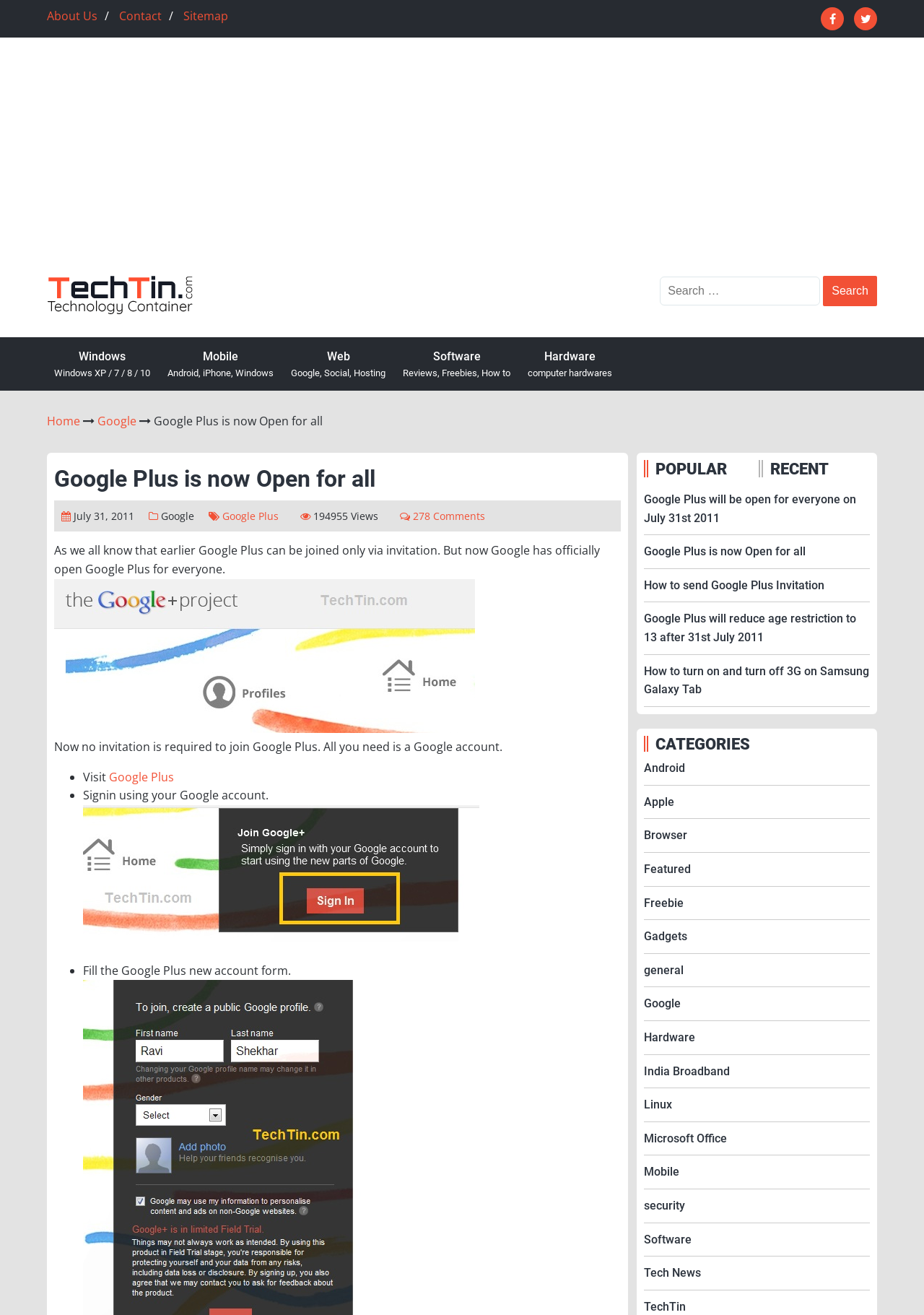With reference to the image, please provide a detailed answer to the following question: What is the name of the website?

The name of the website can be found in the link 'TechTin.com' at the top of the webpage, which is also accompanied by an image with the same name.